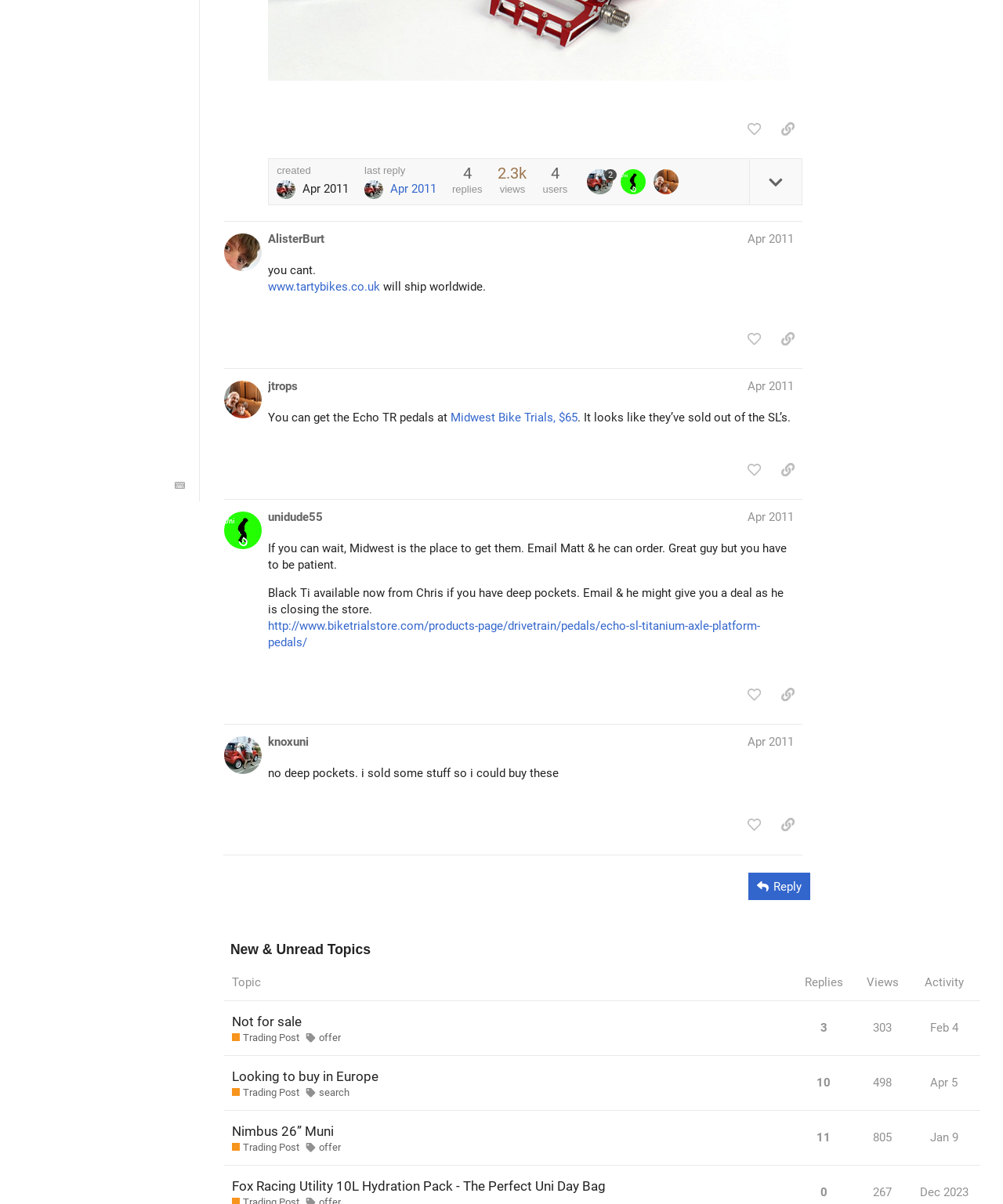Find the bounding box coordinates for the UI element that matches this description: "2".

[0.585, 0.141, 0.615, 0.162]